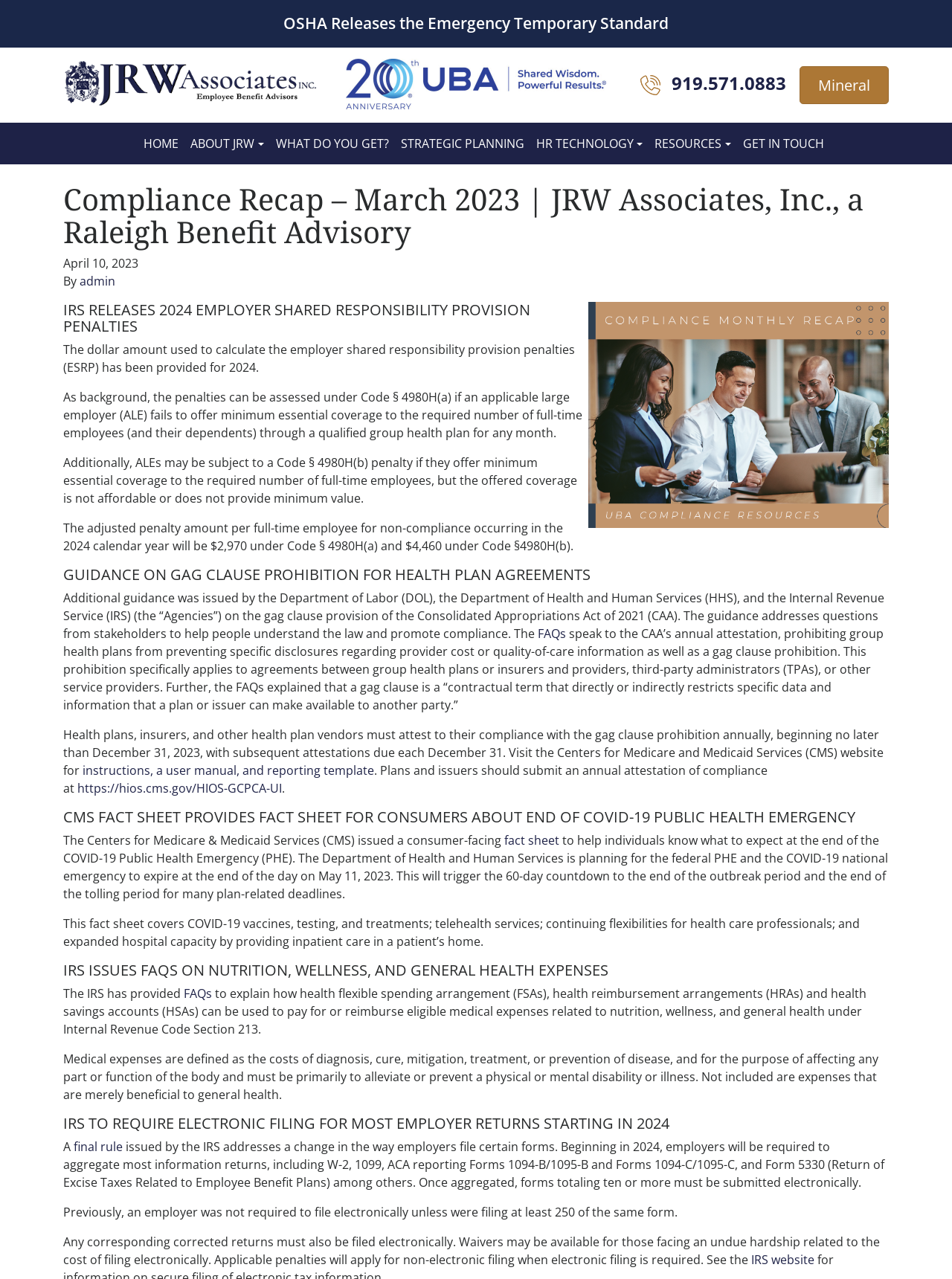Identify the bounding box coordinates for the region to click in order to carry out this instruction: "Click the 'HOME' link". Provide the coordinates using four float numbers between 0 and 1, formatted as [left, top, right, bottom].

[0.144, 0.1, 0.194, 0.124]